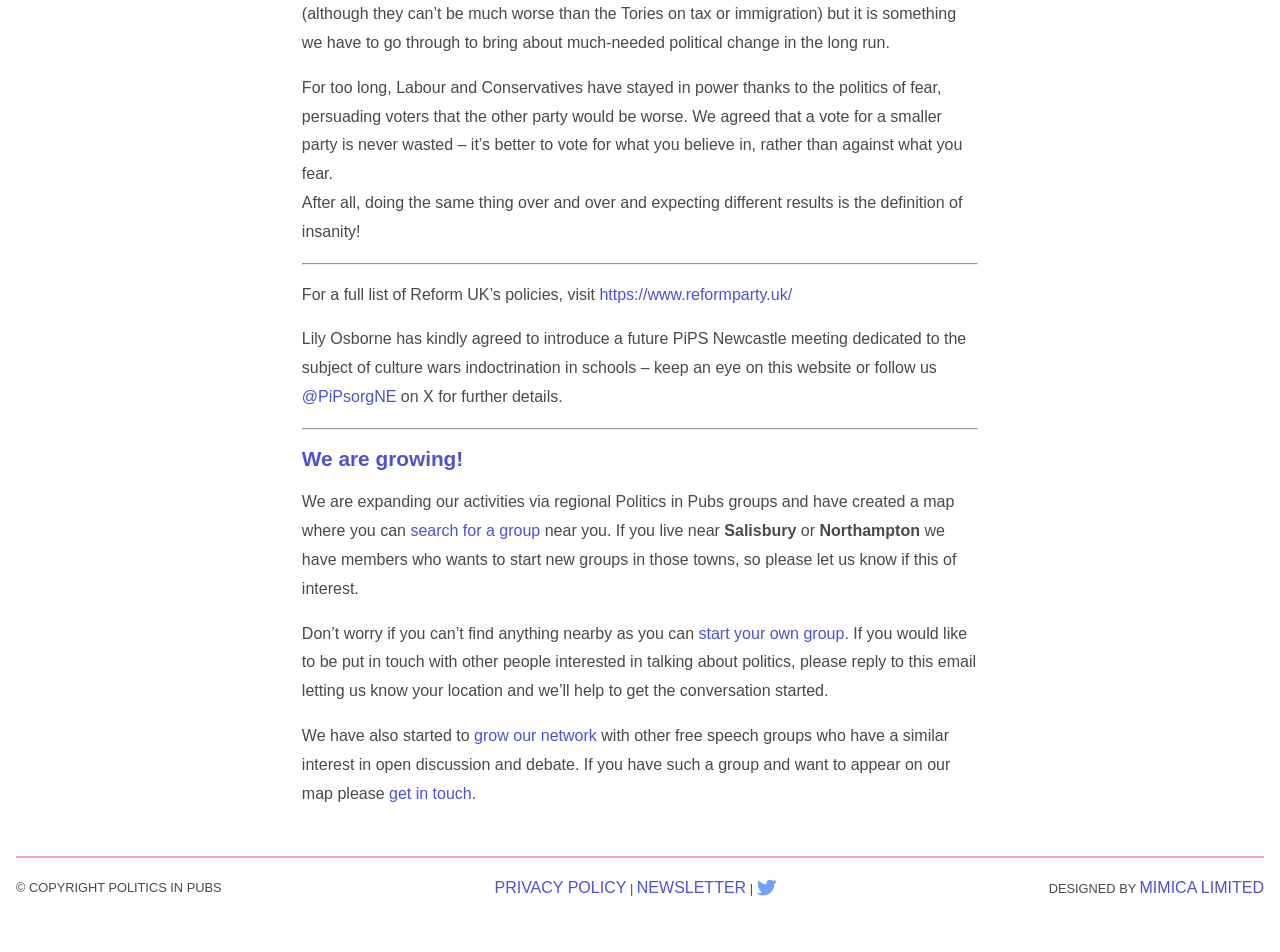Determine the bounding box of the UI component based on this description: "Fawad Malik". The bounding box coordinates should be four float values between 0 and 1, i.e., [left, top, right, bottom].

None